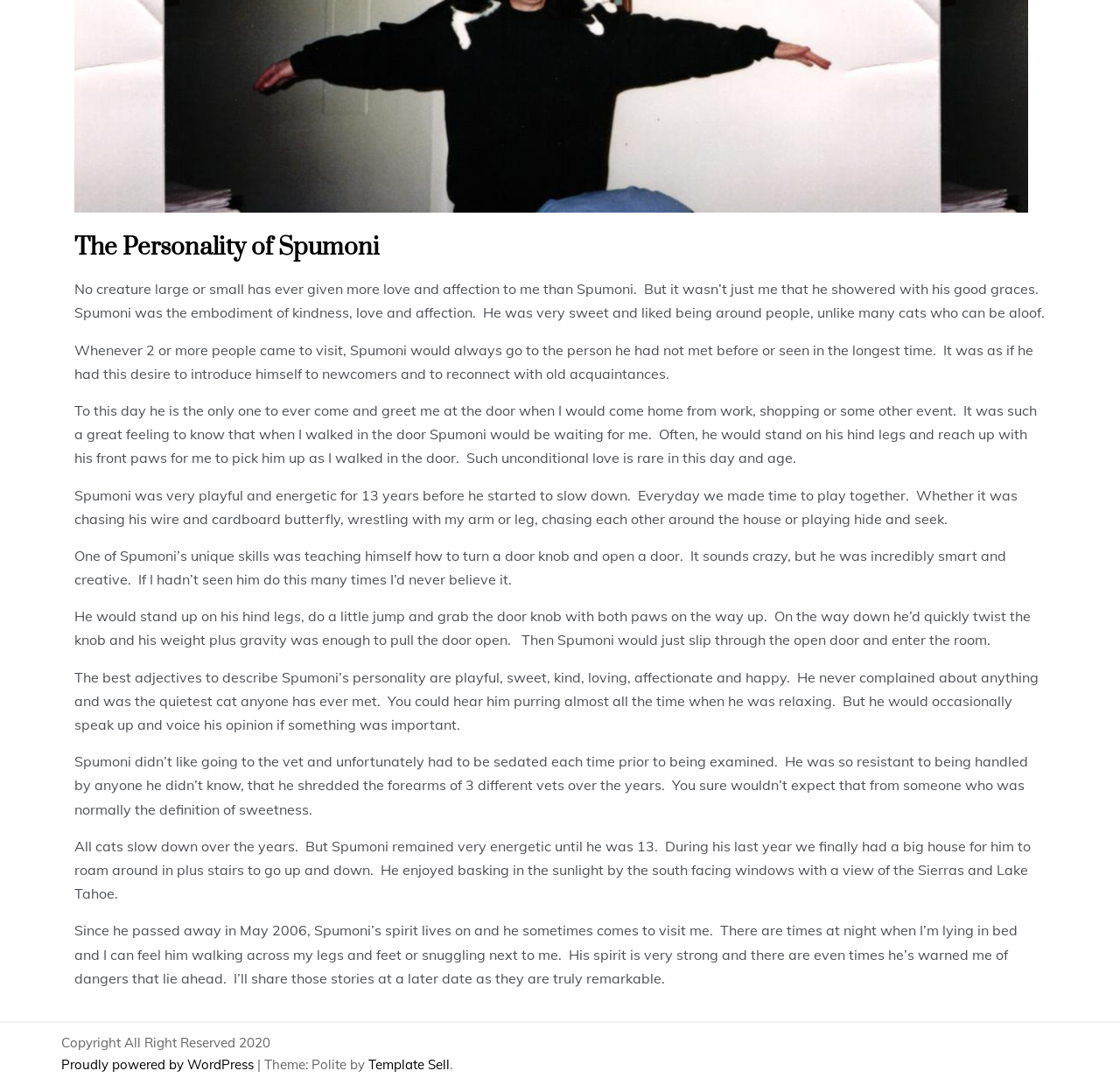Find the bounding box coordinates for the element described here: "Template Sell".

[0.329, 0.974, 0.402, 0.989]